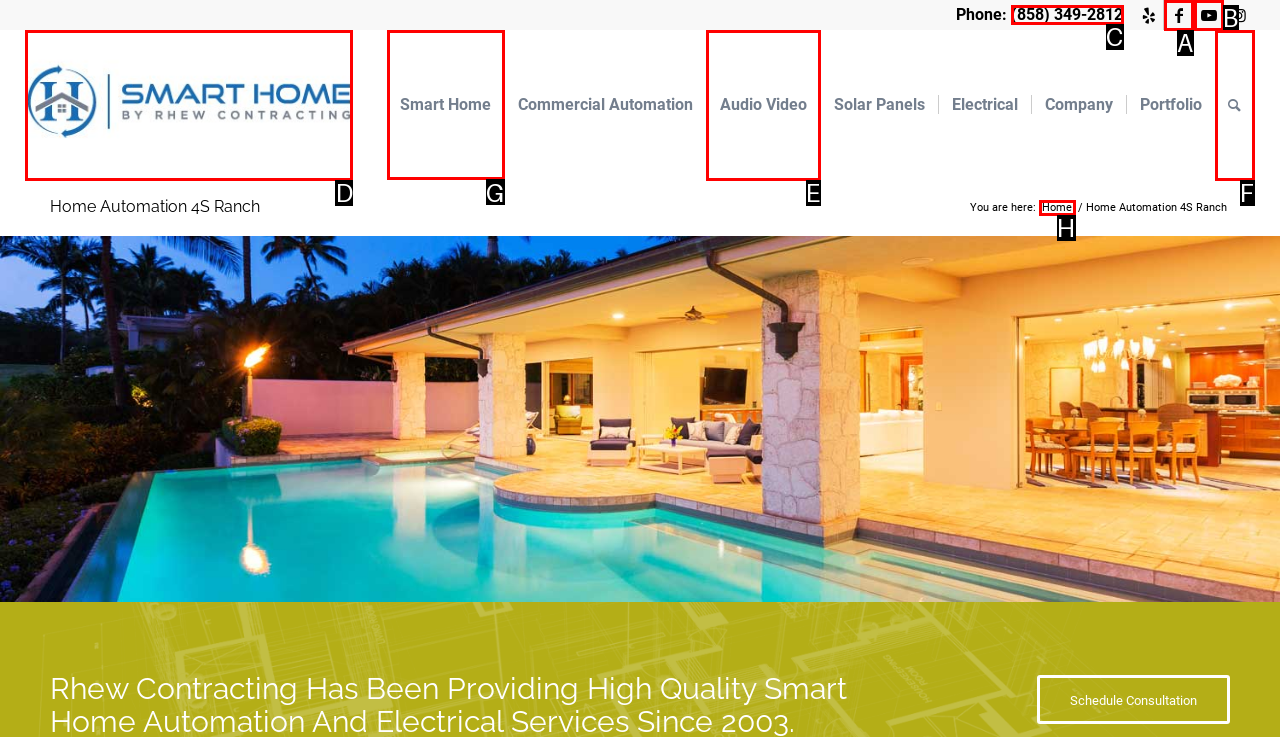Please identify the correct UI element to click for the task: Explore Smart Home options Respond with the letter of the appropriate option.

G